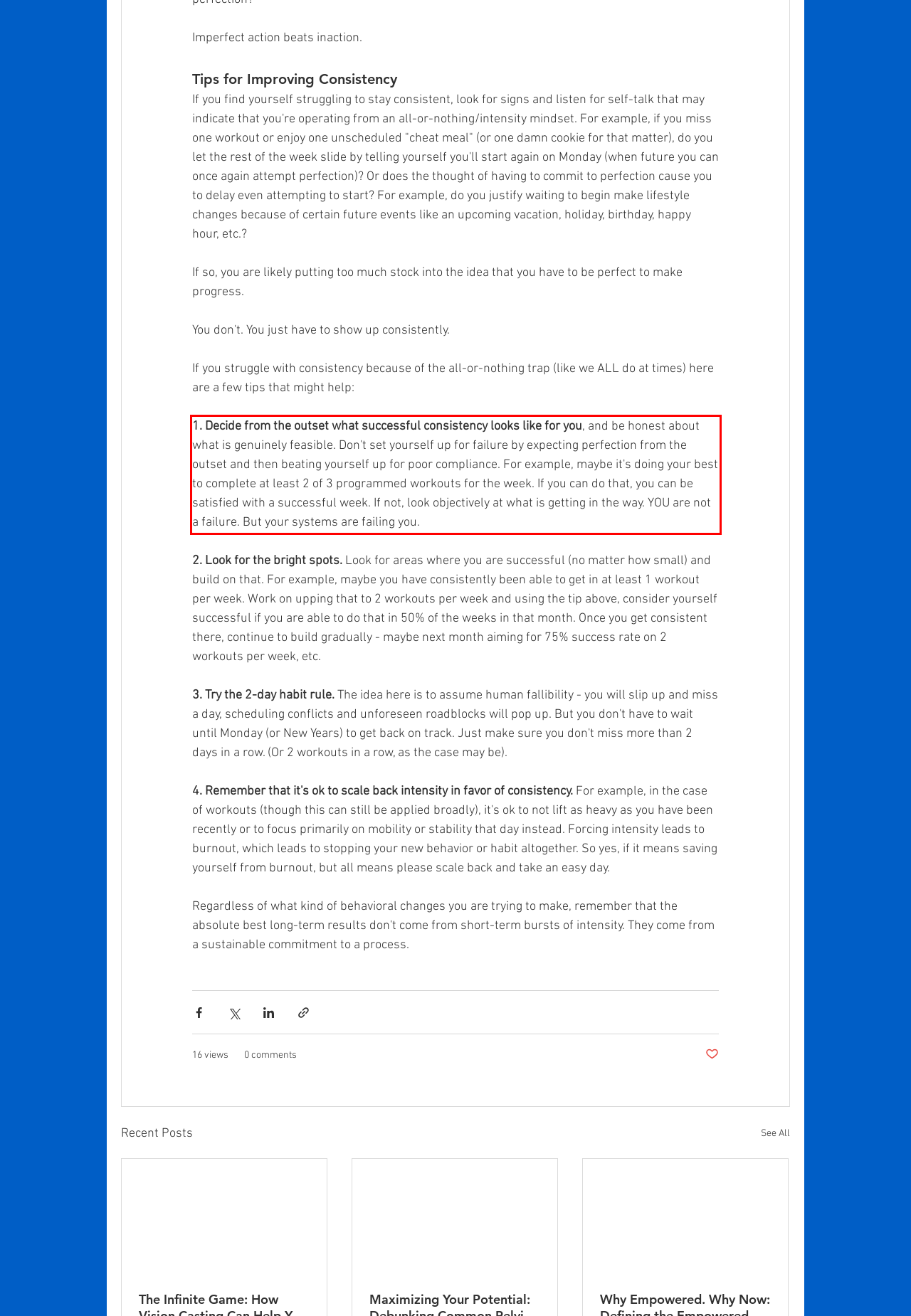The screenshot you have been given contains a UI element surrounded by a red rectangle. Use OCR to read and extract the text inside this red rectangle.

1. Decide from the outset what successful consistency looks like for you, and be honest about what is genuinely feasible. Don't set yourself up for failure by expecting perfection from the outset and then beating yourself up for poor compliance. For example, maybe it's doing your best to complete at least 2 of 3 programmed workouts for the week. If you can do that, you can be satisfied with a successful week. If not, look objectively at what is getting in the way. YOU are not a failure. But your systems are failing you.